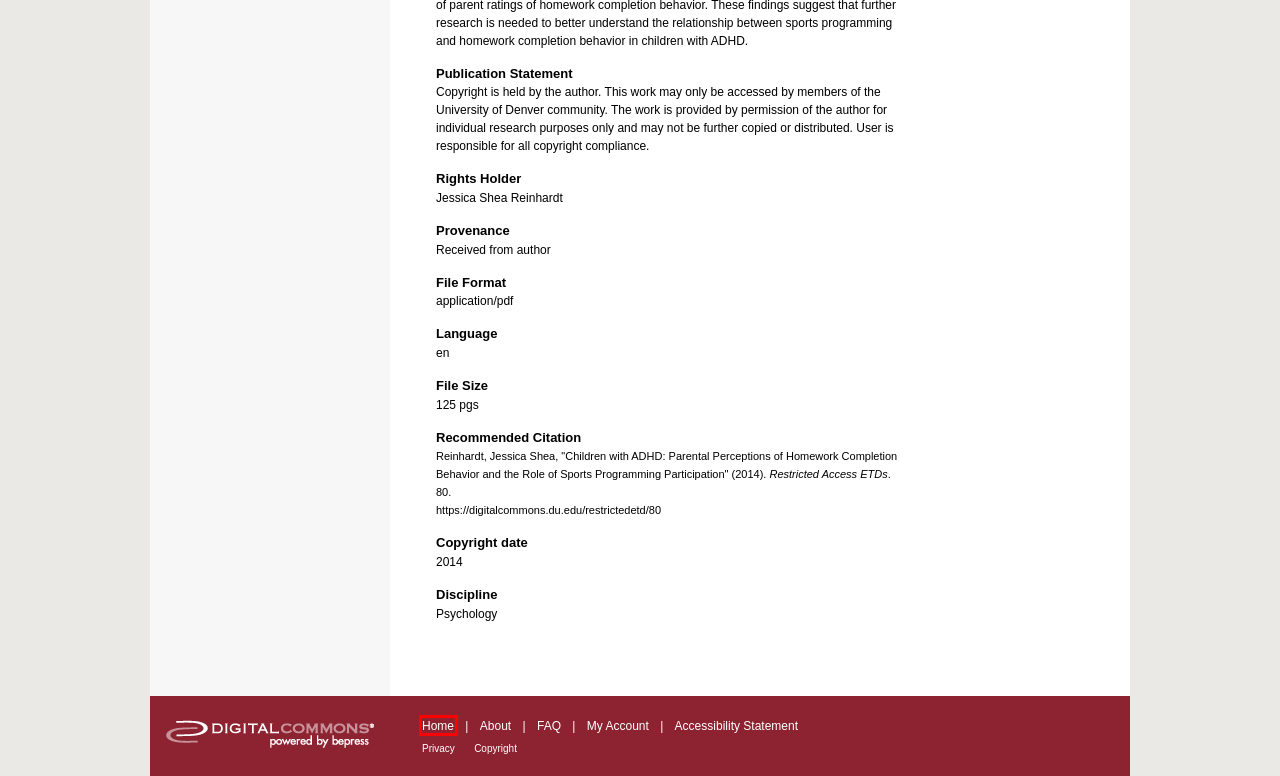You are given a screenshot of a webpage with a red rectangle bounding box around an element. Choose the best webpage description that matches the page after clicking the element in the bounding box. Here are the candidates:
A. "Clasp" by Danielle Vogel
B. Copyright - bepress
C. Browse by Research Unit, Center, or Department | Digital Commons @ DU
D. Browse by Author | Digital Commons @ DU
E. Digital Commons @ DU: Accessibility Statement
F. Search
G. Restricted Access ETDs | University of Denver
H. Digital Commons | Digital showcase for scholarly work | Elsevier

H